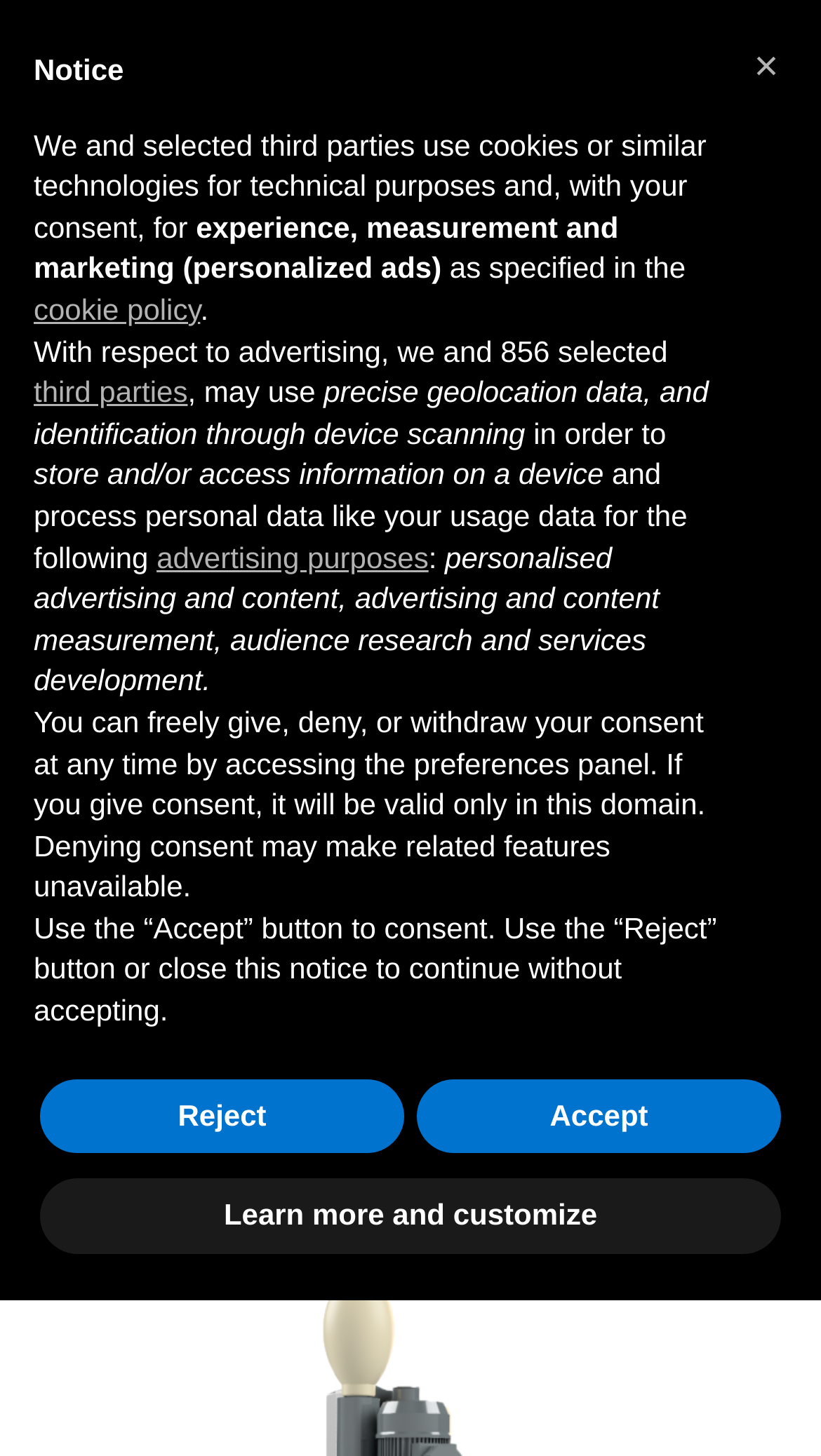Identify the bounding box for the element characterized by the following description: "Learn more and customize".

[0.049, 0.81, 0.951, 0.861]